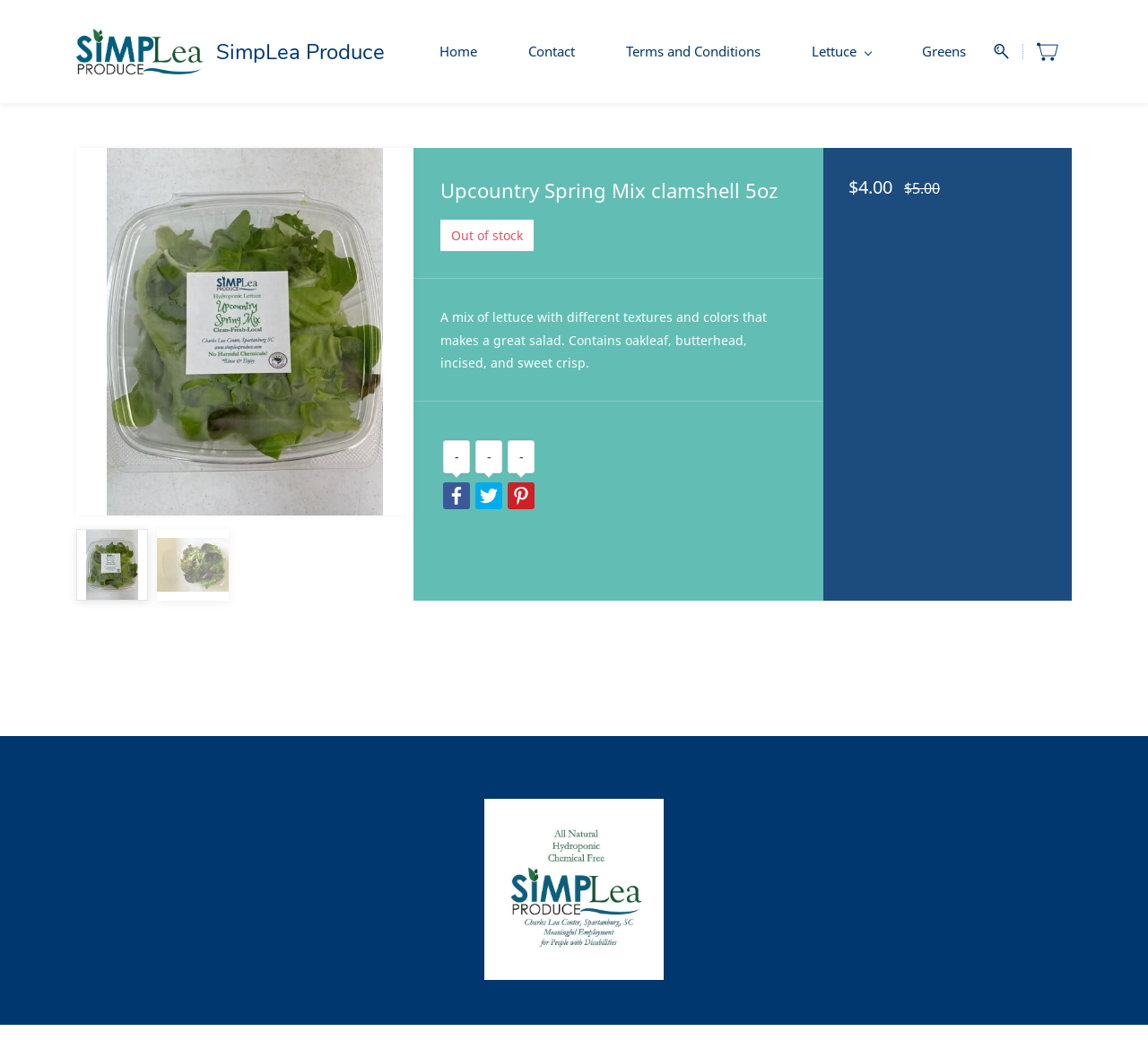How many images of the product are on the webpage?
Refer to the image and provide a concise answer in one word or phrase.

4